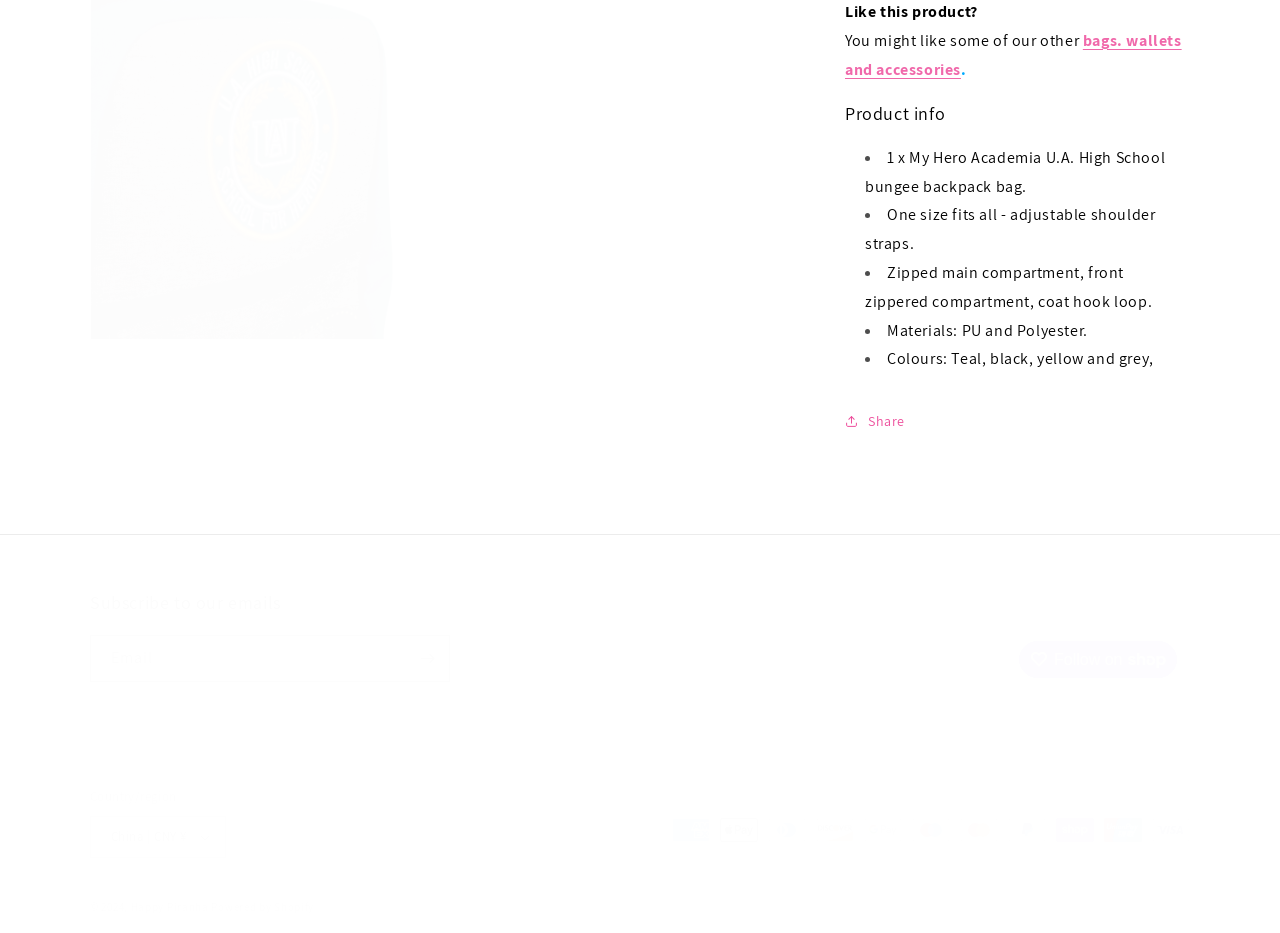Highlight the bounding box of the UI element that corresponds to this description: "Share".

[0.66, 0.428, 0.707, 0.475]